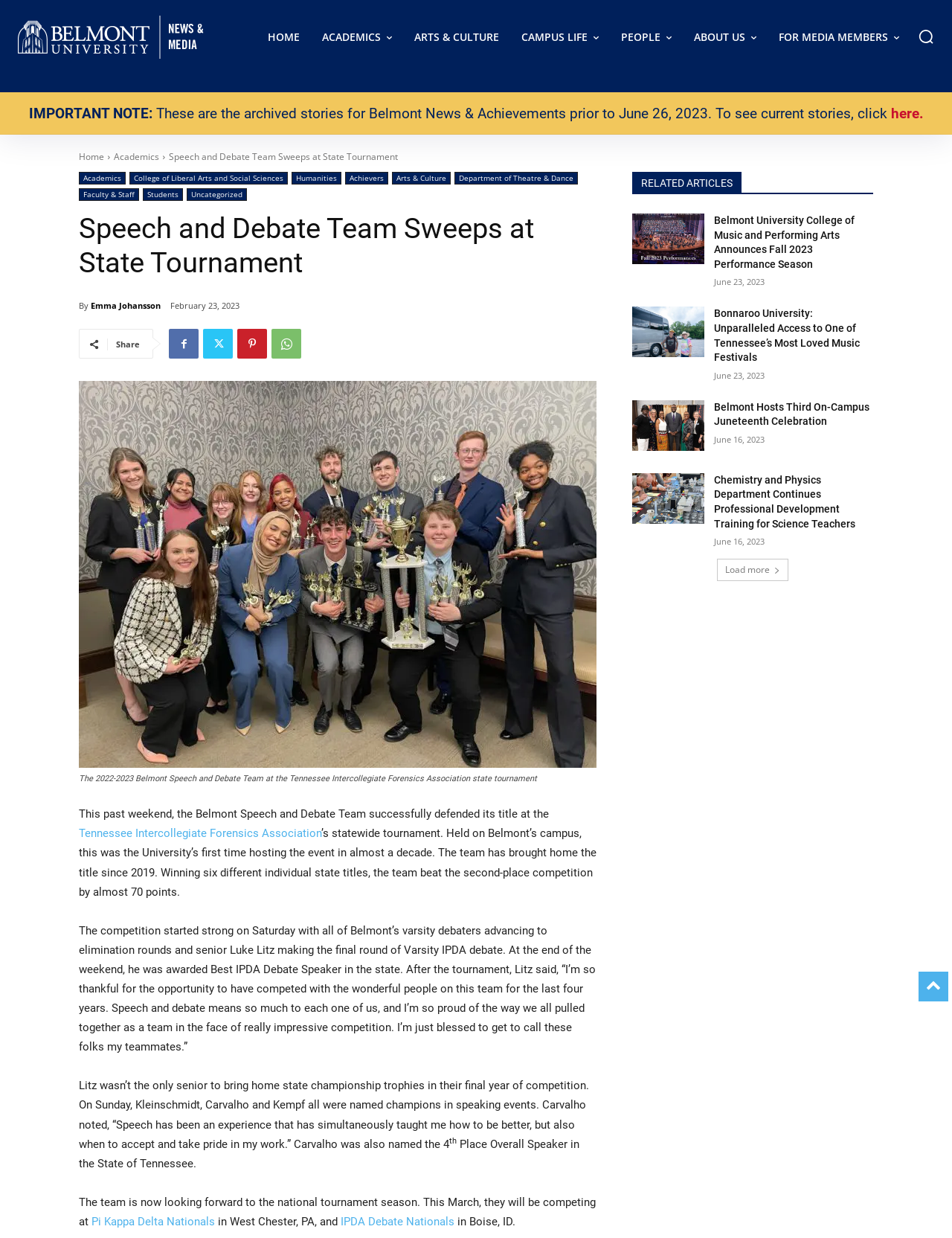Identify the bounding box for the UI element described as: "About Us". The coordinates should be four float numbers between 0 and 1, i.e., [left, top, right, bottom].

[0.721, 0.0, 0.802, 0.06]